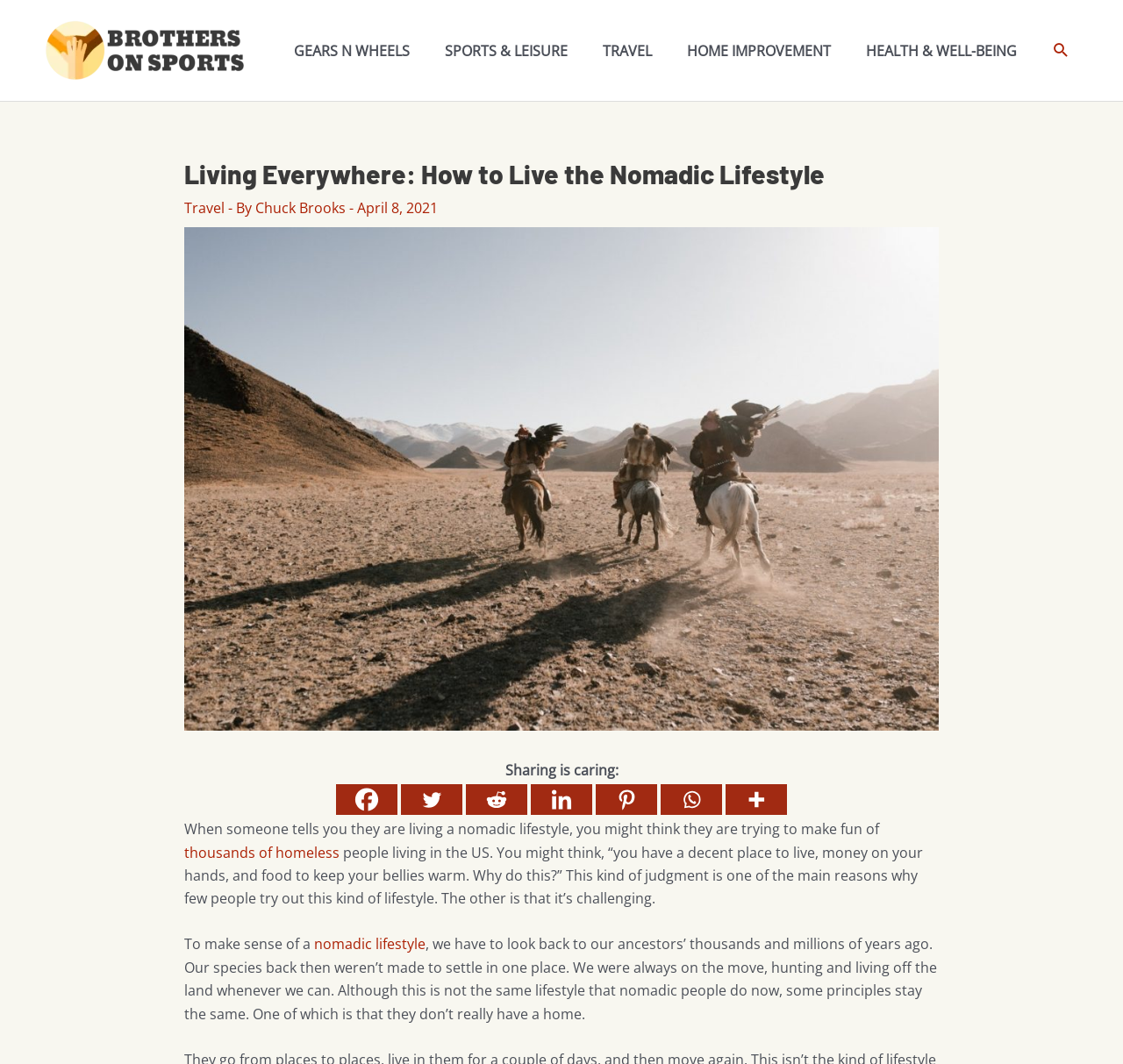Provide a brief response in the form of a single word or phrase:
What is the main reason why few people try out the nomadic lifestyle?

Judgment